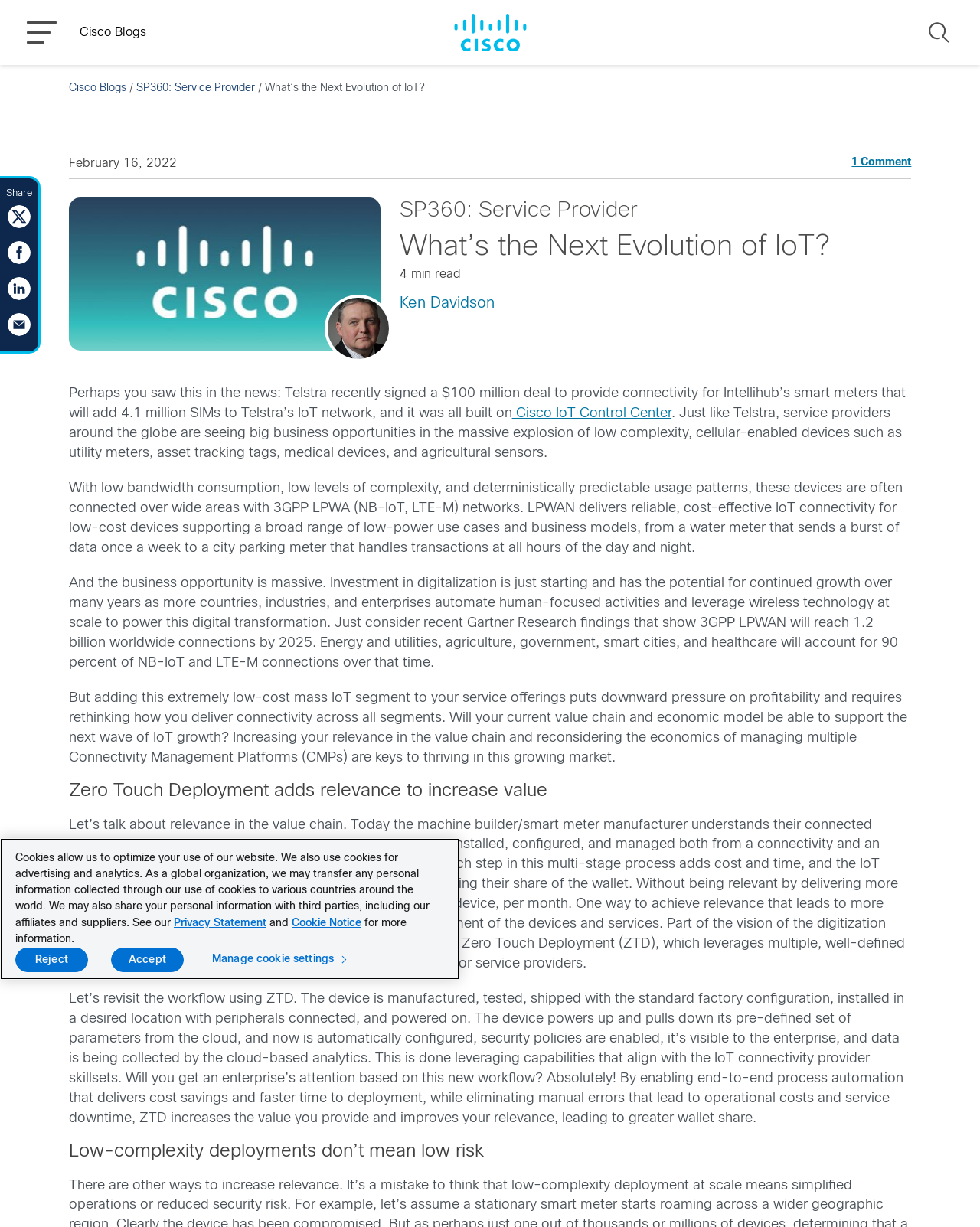Identify the bounding box for the described UI element: "SP360: Service Provider".

[0.408, 0.161, 0.91, 0.183]